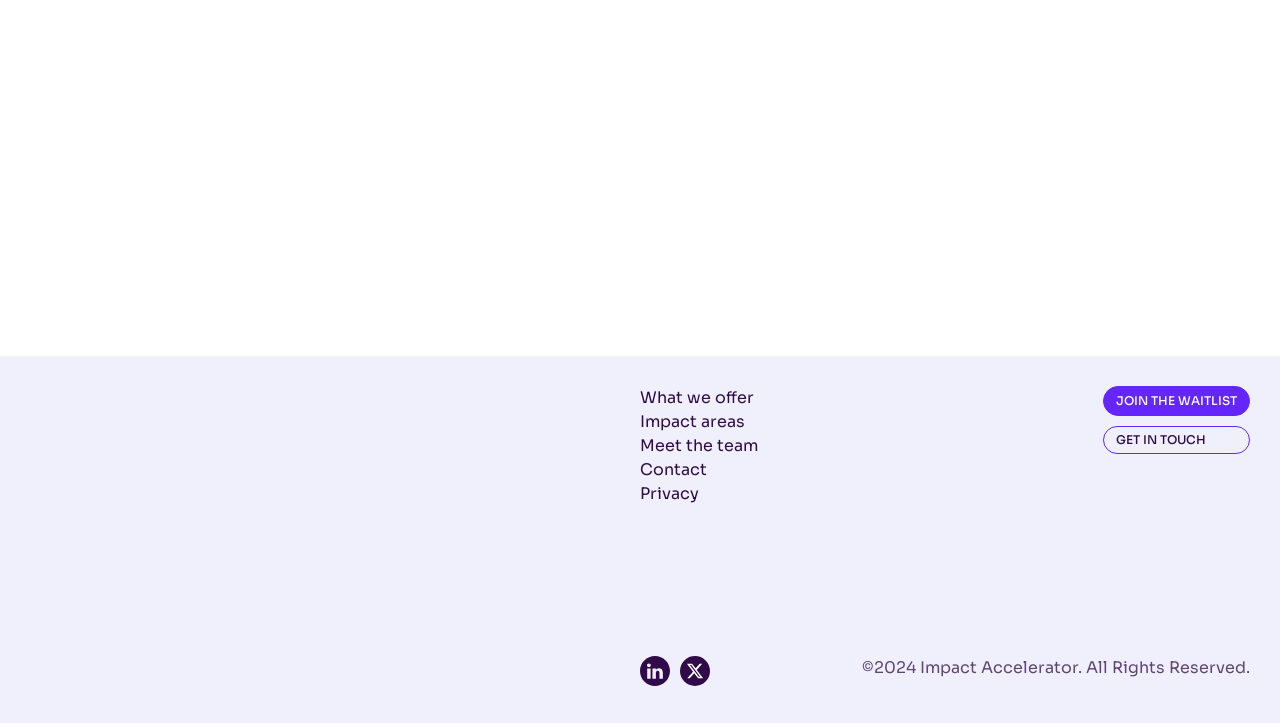How many links are there in the footer section?
Give a one-word or short phrase answer based on the image.

8